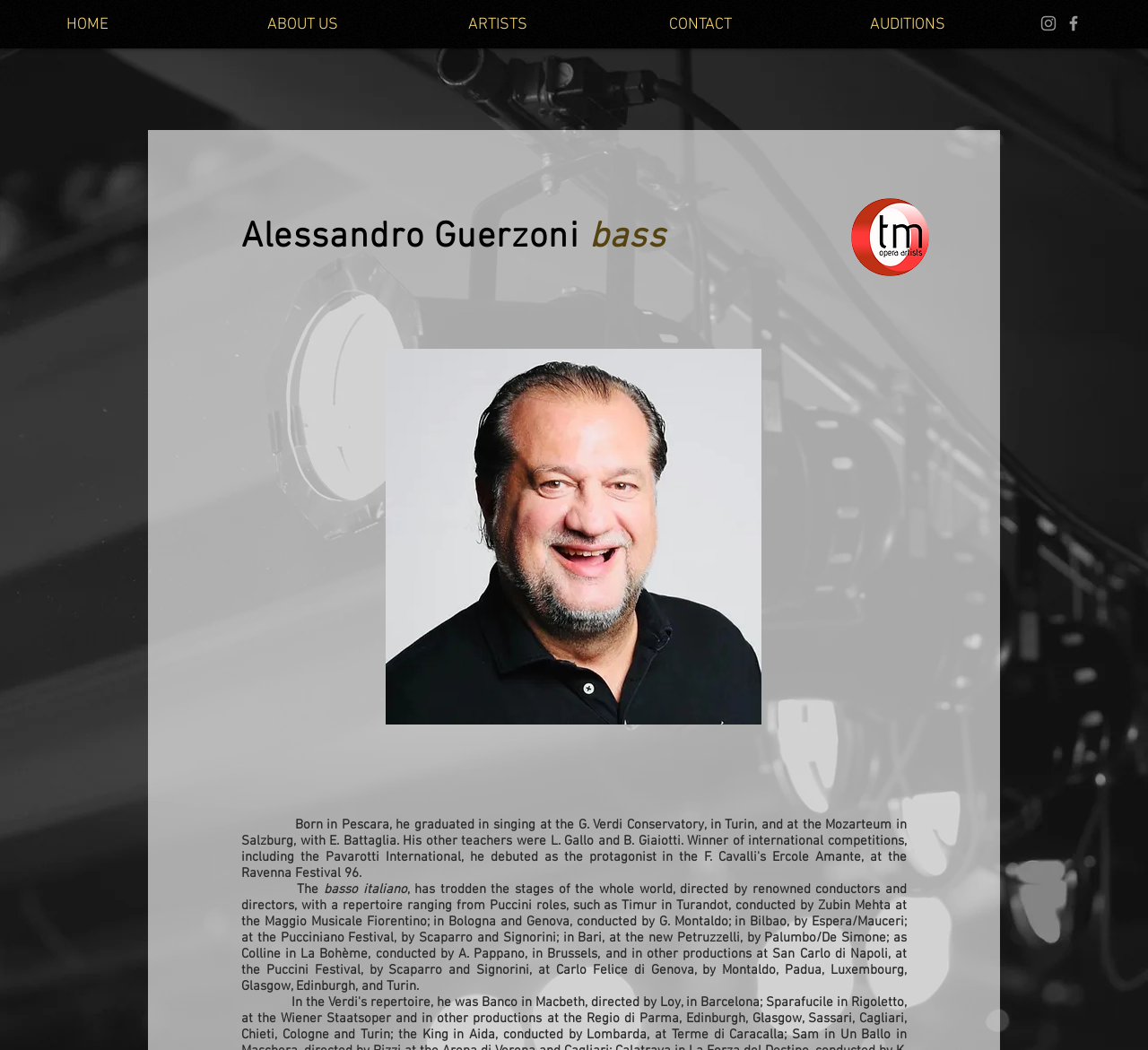What is the profession of Alessandro Guerzoni?
Look at the image and construct a detailed response to the question.

Based on the webpage, Alessandro Guerzoni is a bass, as indicated by the heading 'Alessandro Guerzoni bass' and the text 'basso italiano'.